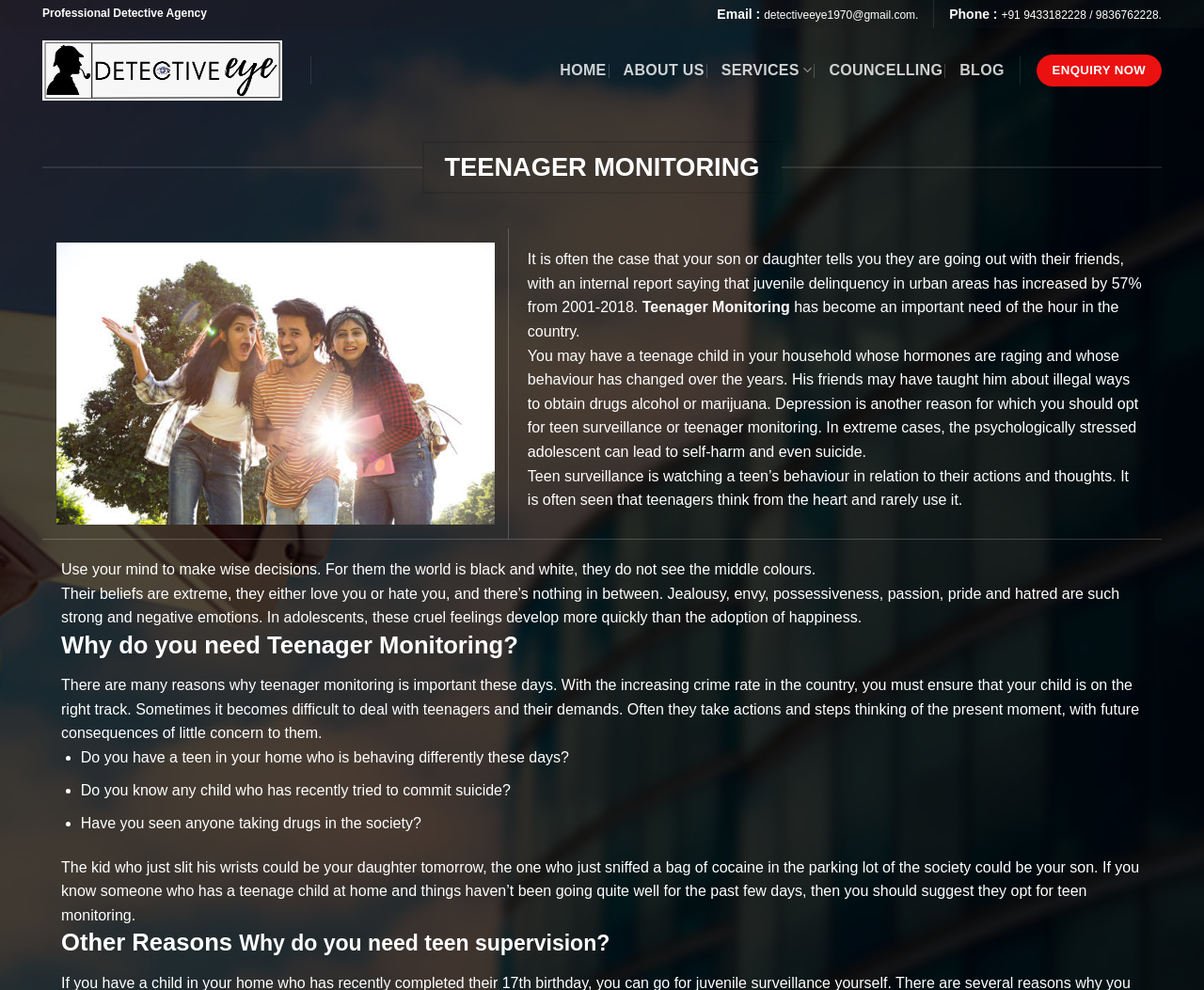Find the bounding box coordinates of the element to click in order to complete this instruction: "Click the 'HOME' link". The bounding box coordinates must be four float numbers between 0 and 1, denoted as [left, top, right, bottom].

[0.465, 0.054, 0.504, 0.088]